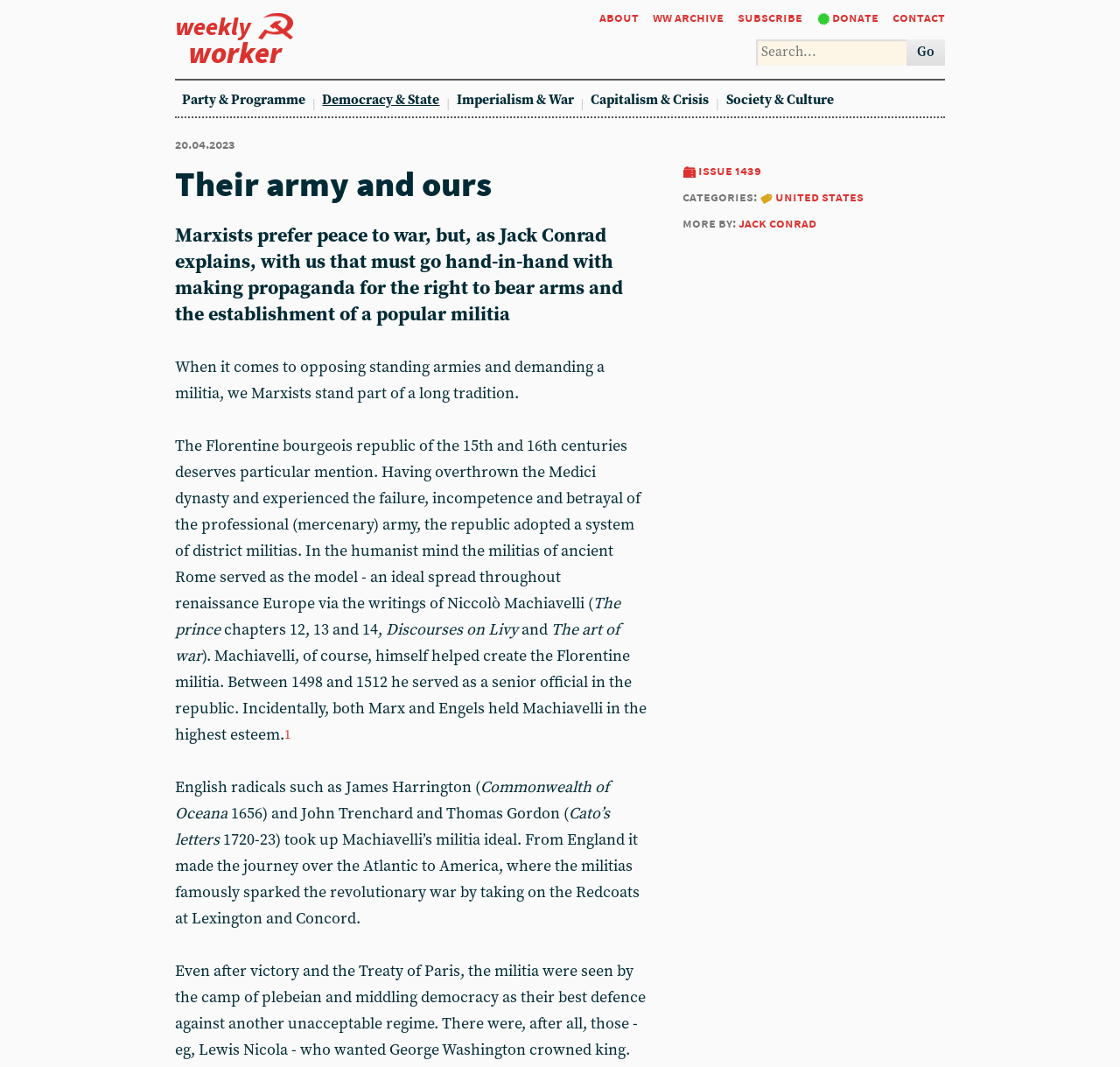Specify the bounding box coordinates of the element's area that should be clicked to execute the given instruction: "Click the 'Imperialism & War |' link". The coordinates should be four float numbers between 0 and 1, i.e., [left, top, right, bottom].

[0.408, 0.082, 0.521, 0.107]